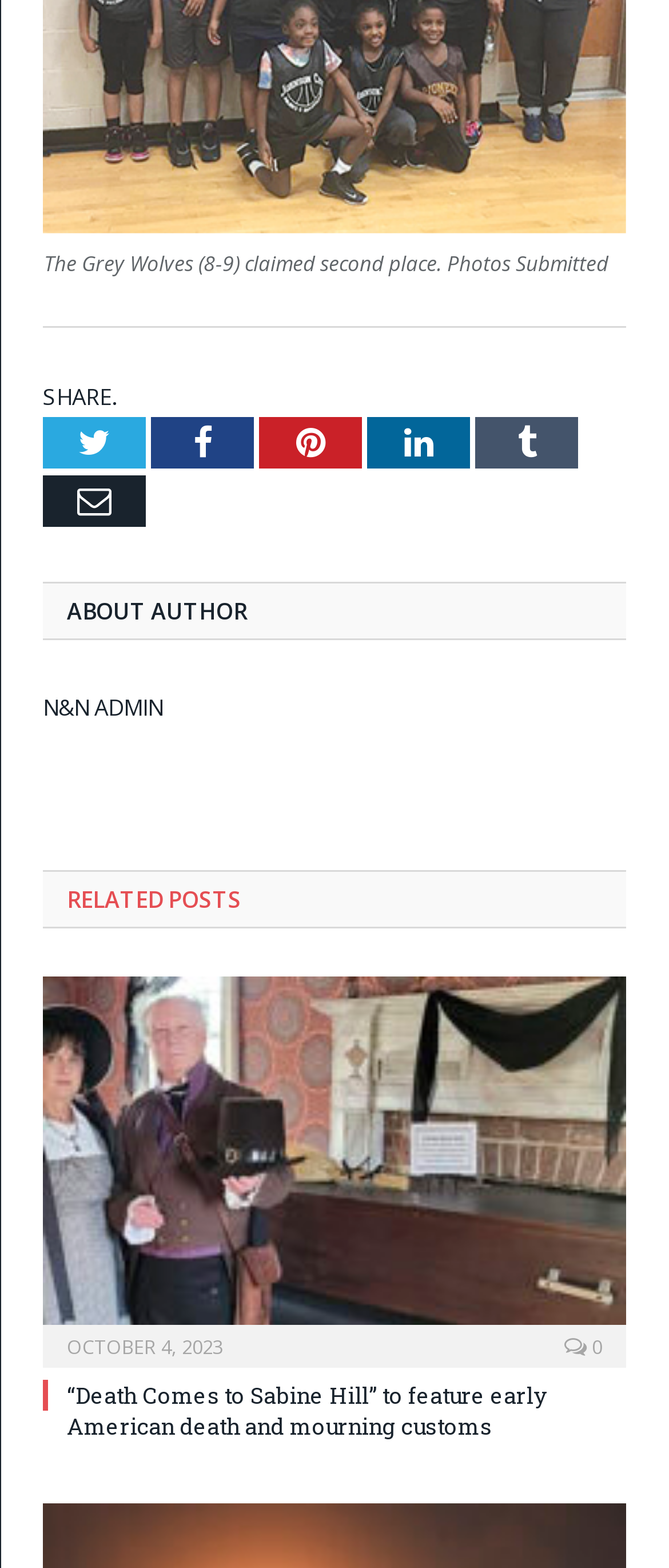Please identify the bounding box coordinates of the element that needs to be clicked to perform the following instruction: "Share on Twitter".

[0.064, 0.266, 0.218, 0.299]